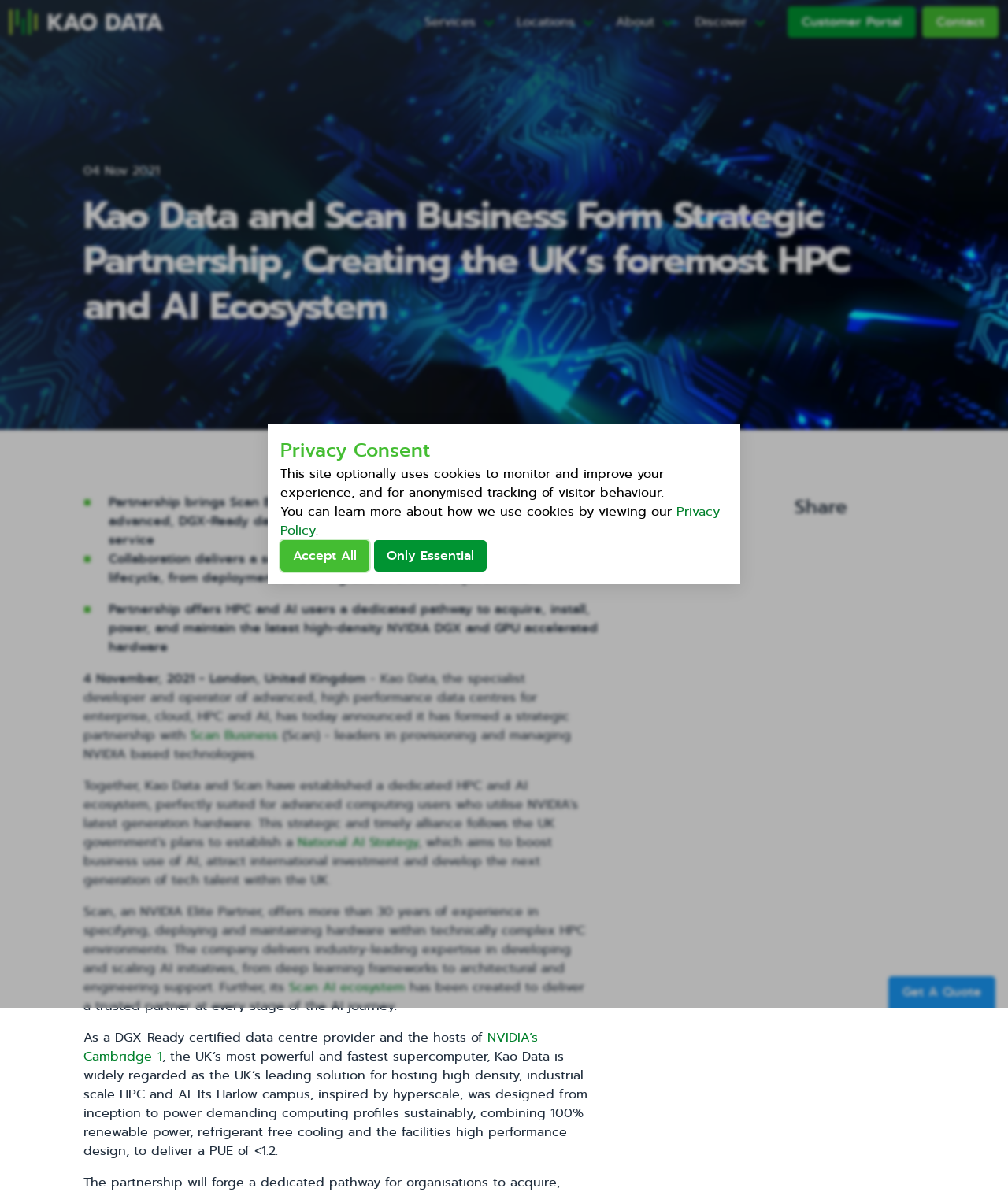Please provide a brief answer to the question using only one word or phrase: 
What is the relationship between Scan Business and NVIDIA?

Elite Partner